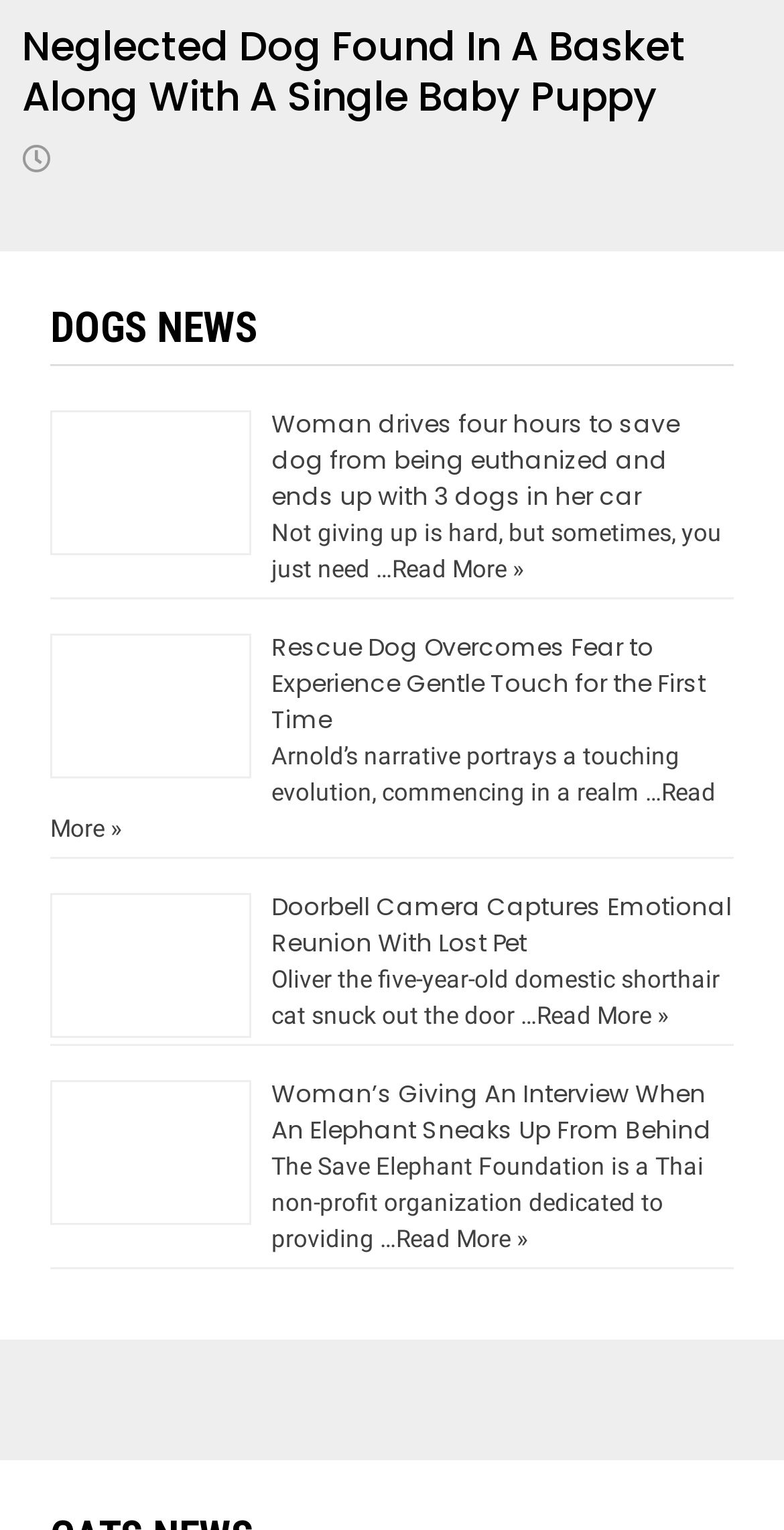What is the topic of the first article?
Please provide a comprehensive answer to the question based on the webpage screenshot.

I looked at the first heading and its corresponding link, and found that the topic of the first article is about a neglected dog found in a basket with a single baby puppy.